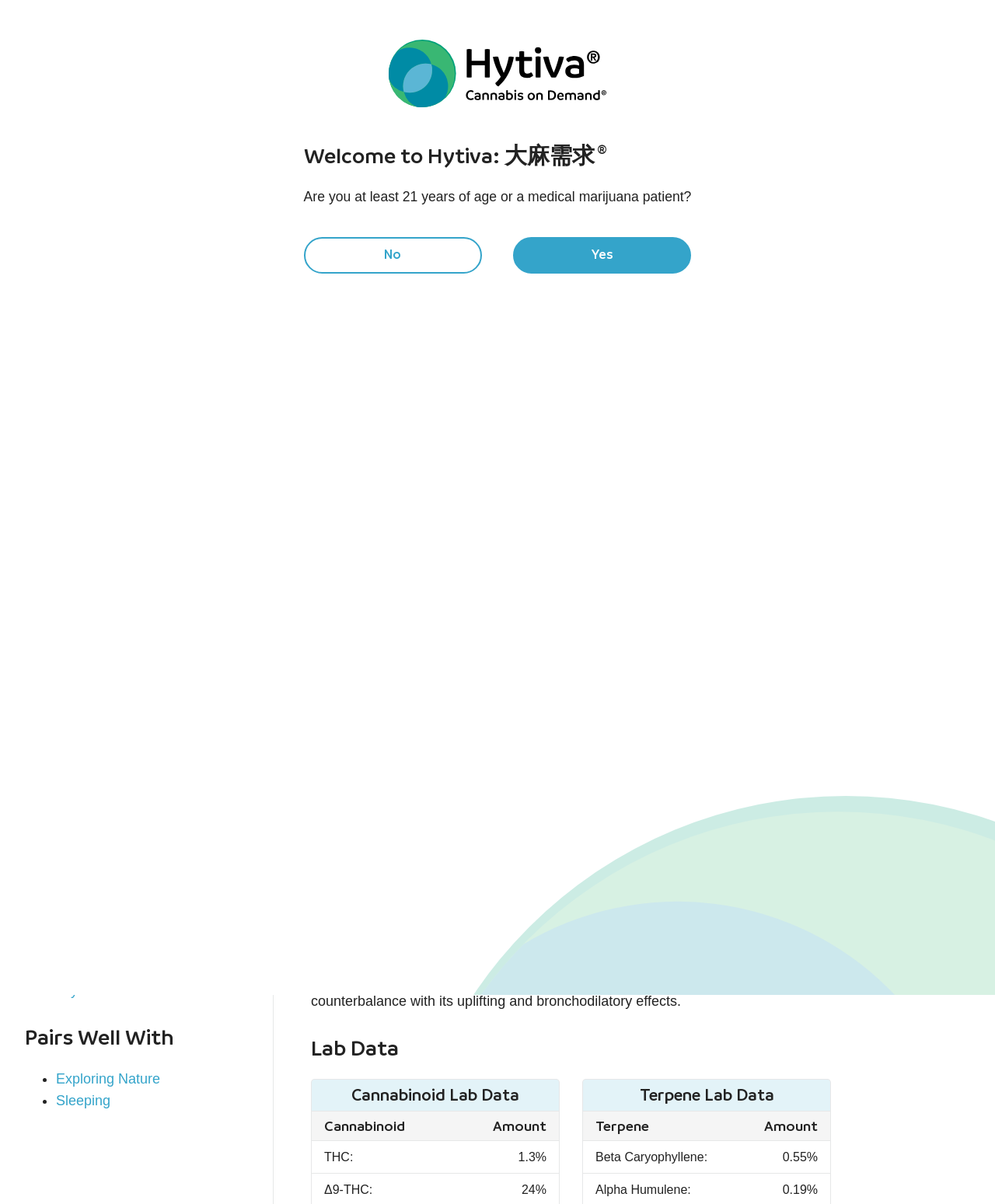Indicate the bounding box coordinates of the element that needs to be clicked to satisfy the following instruction: "Learn about the effects of Cheese strain". The coordinates should be four float numbers between 0 and 1, i.e., [left, top, right, bottom].

[0.025, 0.705, 0.237, 0.726]